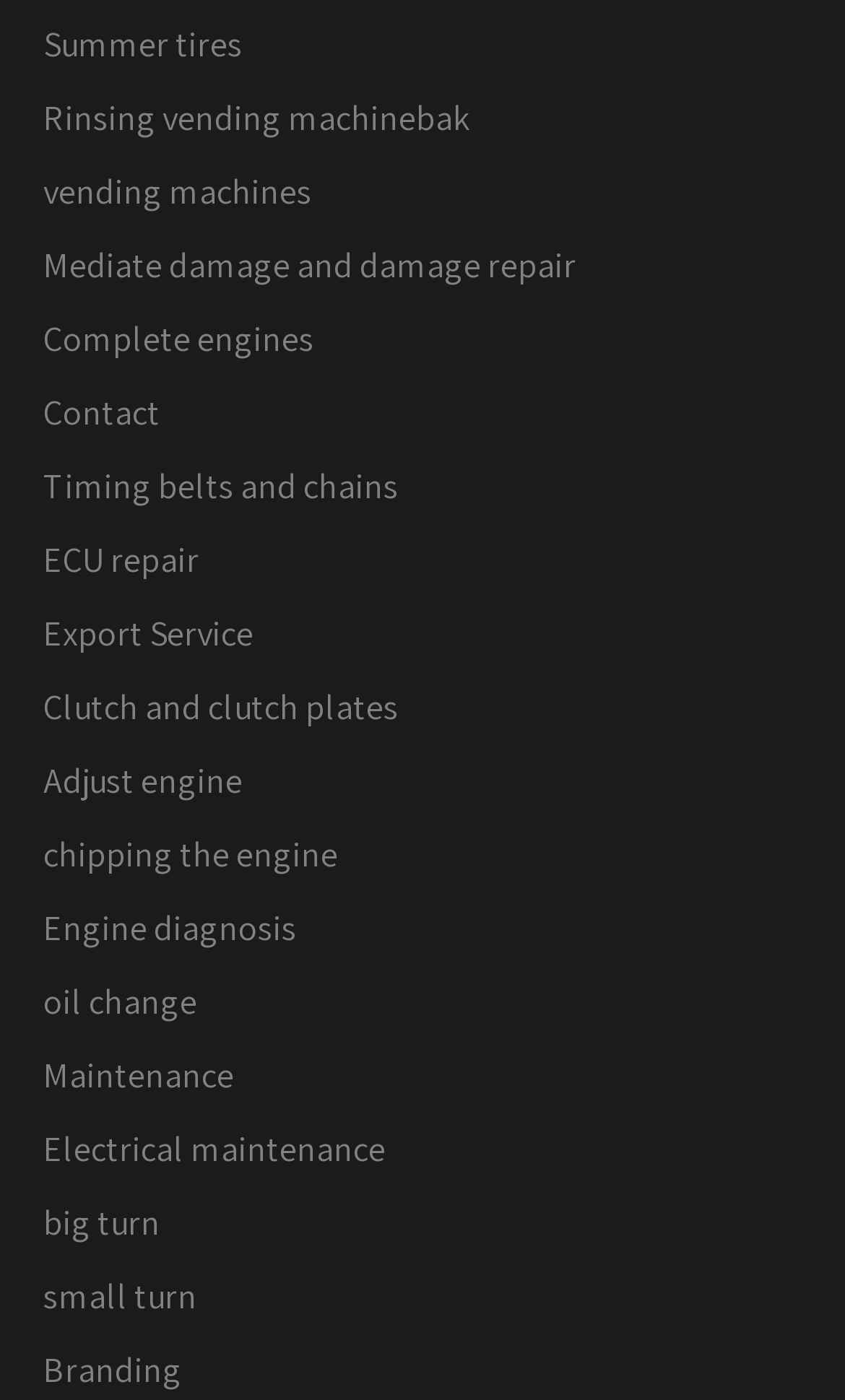Provide a brief response to the question below using one word or phrase:
What is the first link on the webpage?

Summer tires